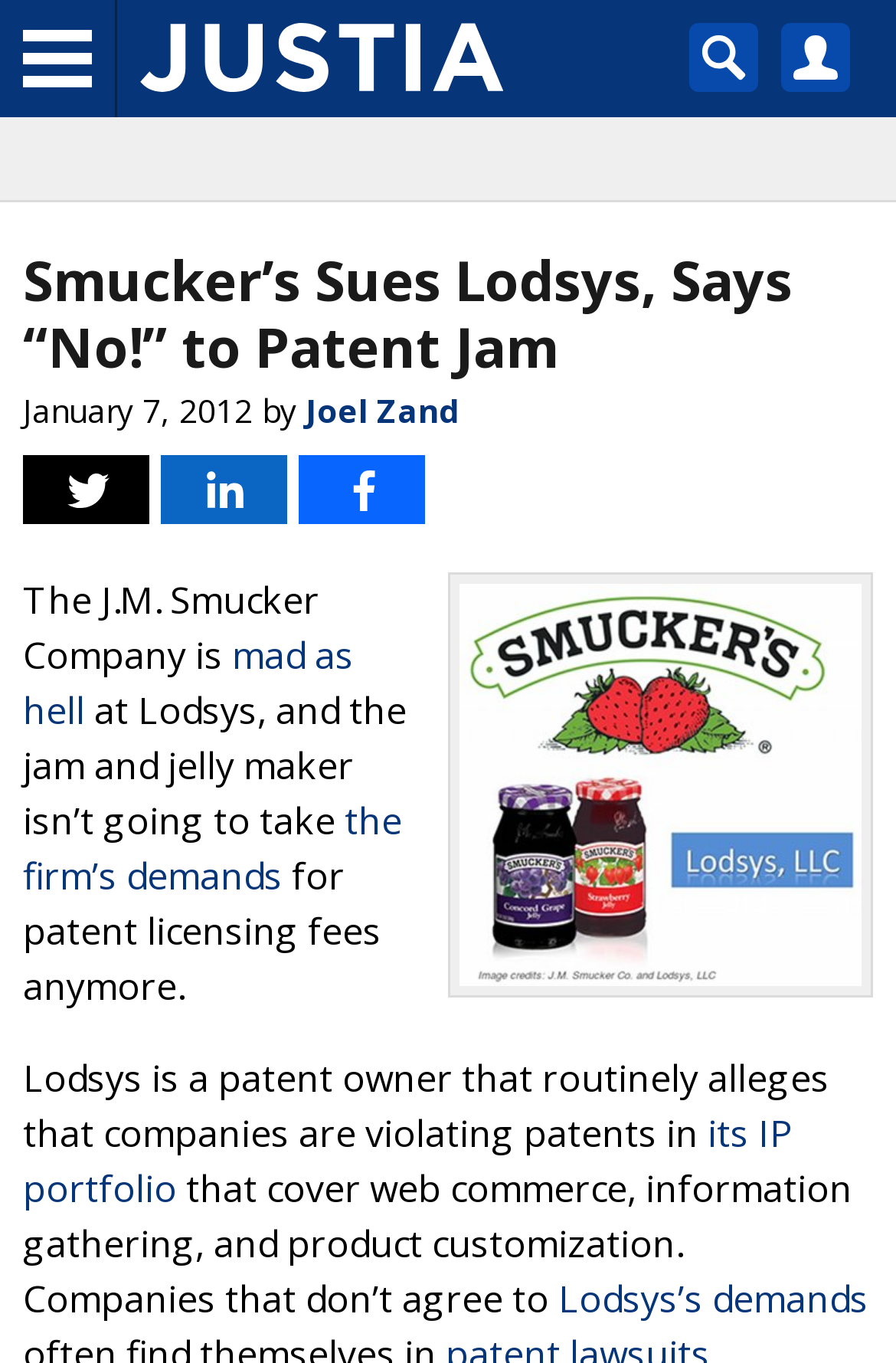Locate the headline of the webpage and generate its content.

Smucker’s Sues Lodsys, Says “No!” to Patent Jam